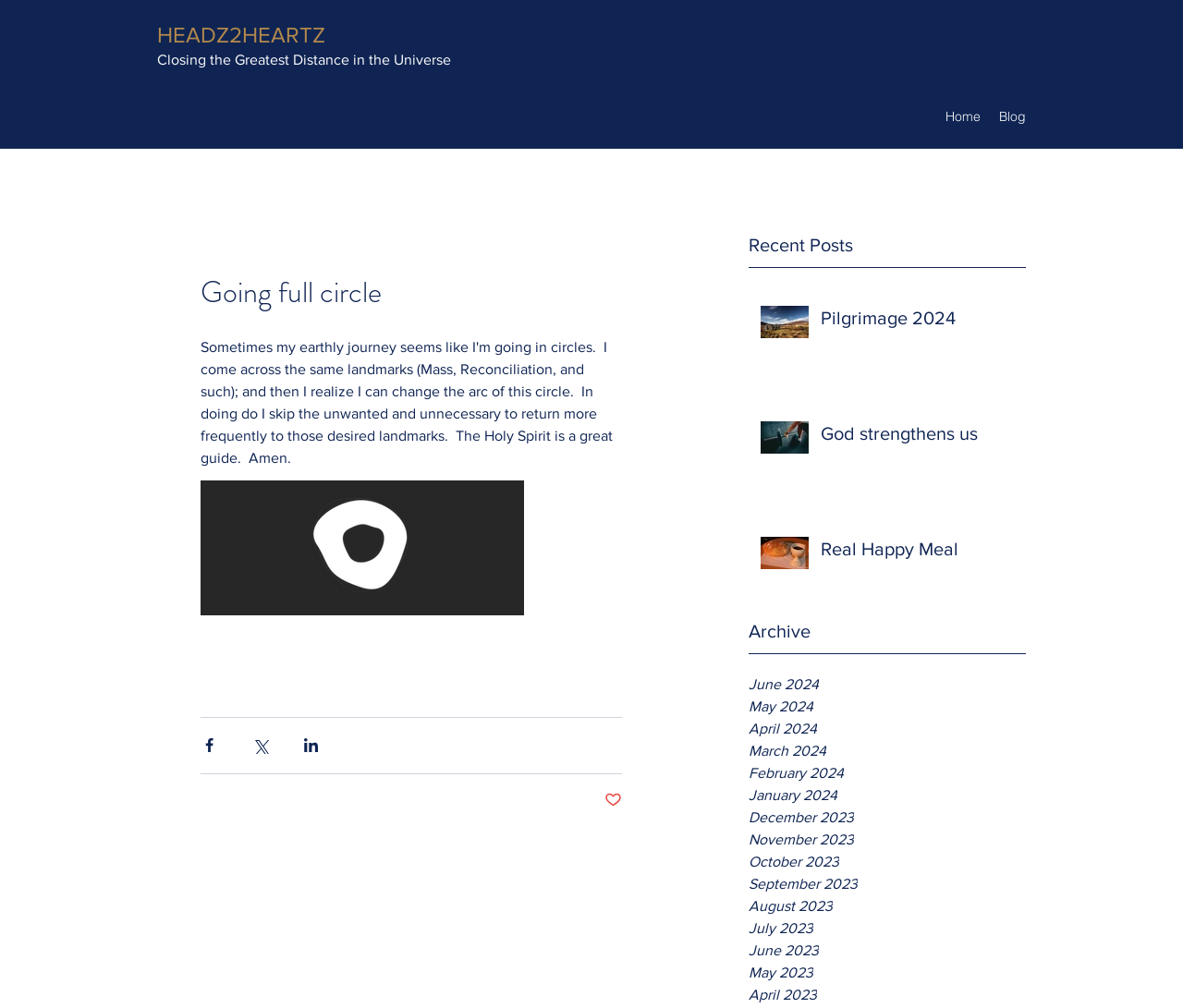Locate the bounding box coordinates of the clickable part needed for the task: "Share the post via Facebook".

[0.17, 0.731, 0.184, 0.748]